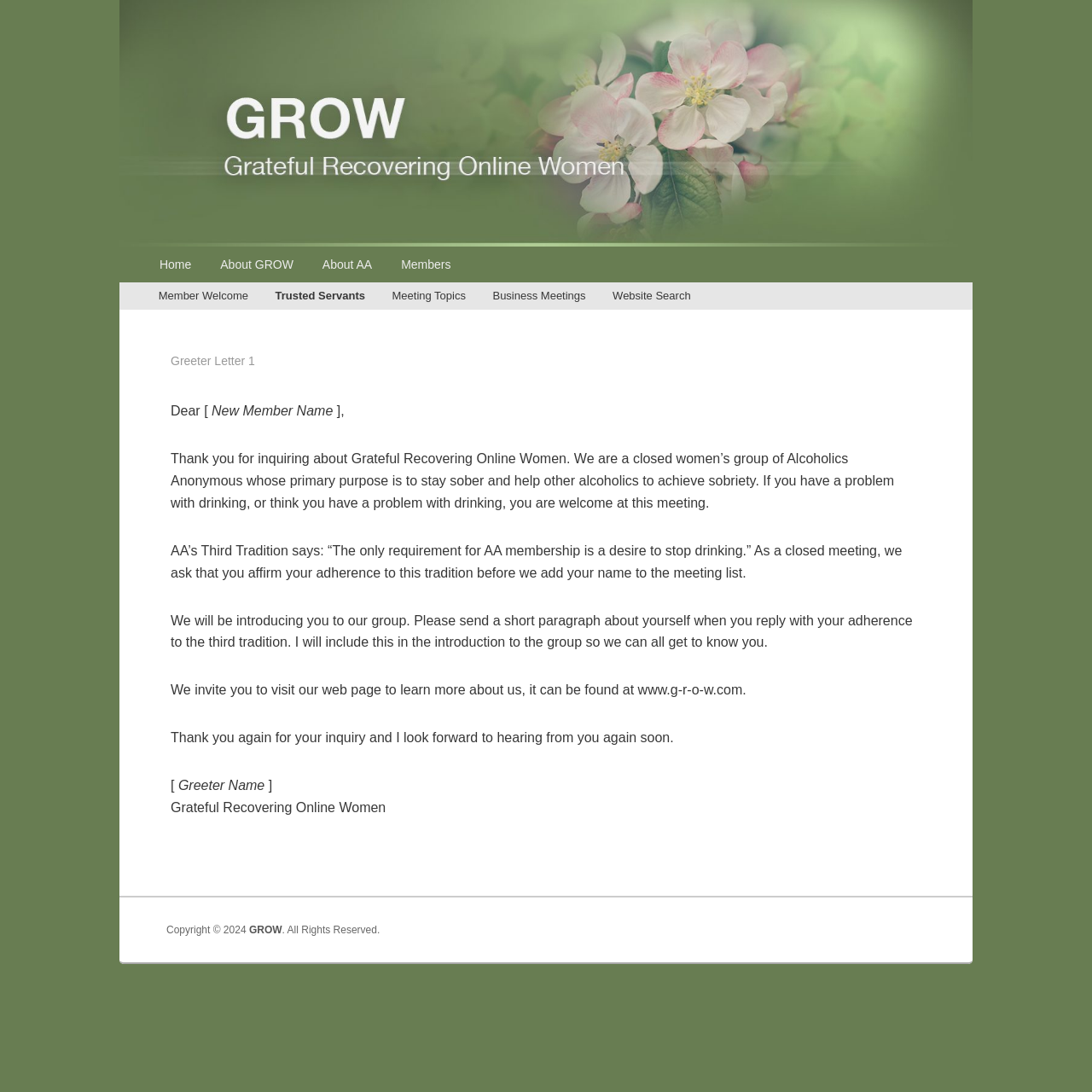What is required for AA membership?
Refer to the image and provide a one-word or short phrase answer.

a desire to stop drinking